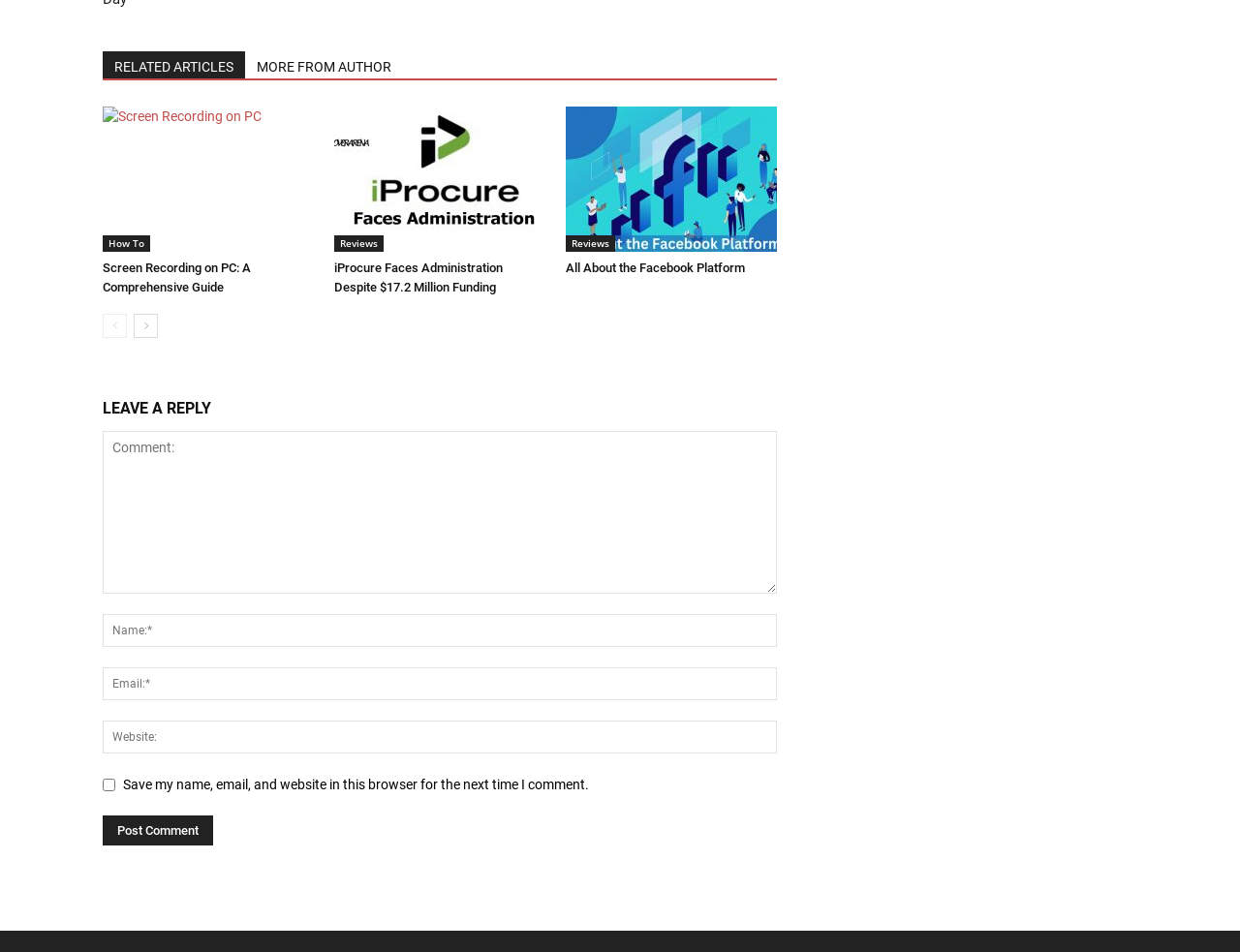Provide the bounding box coordinates for the area that should be clicked to complete the instruction: "Click on 'next-page'".

[0.108, 0.33, 0.127, 0.355]